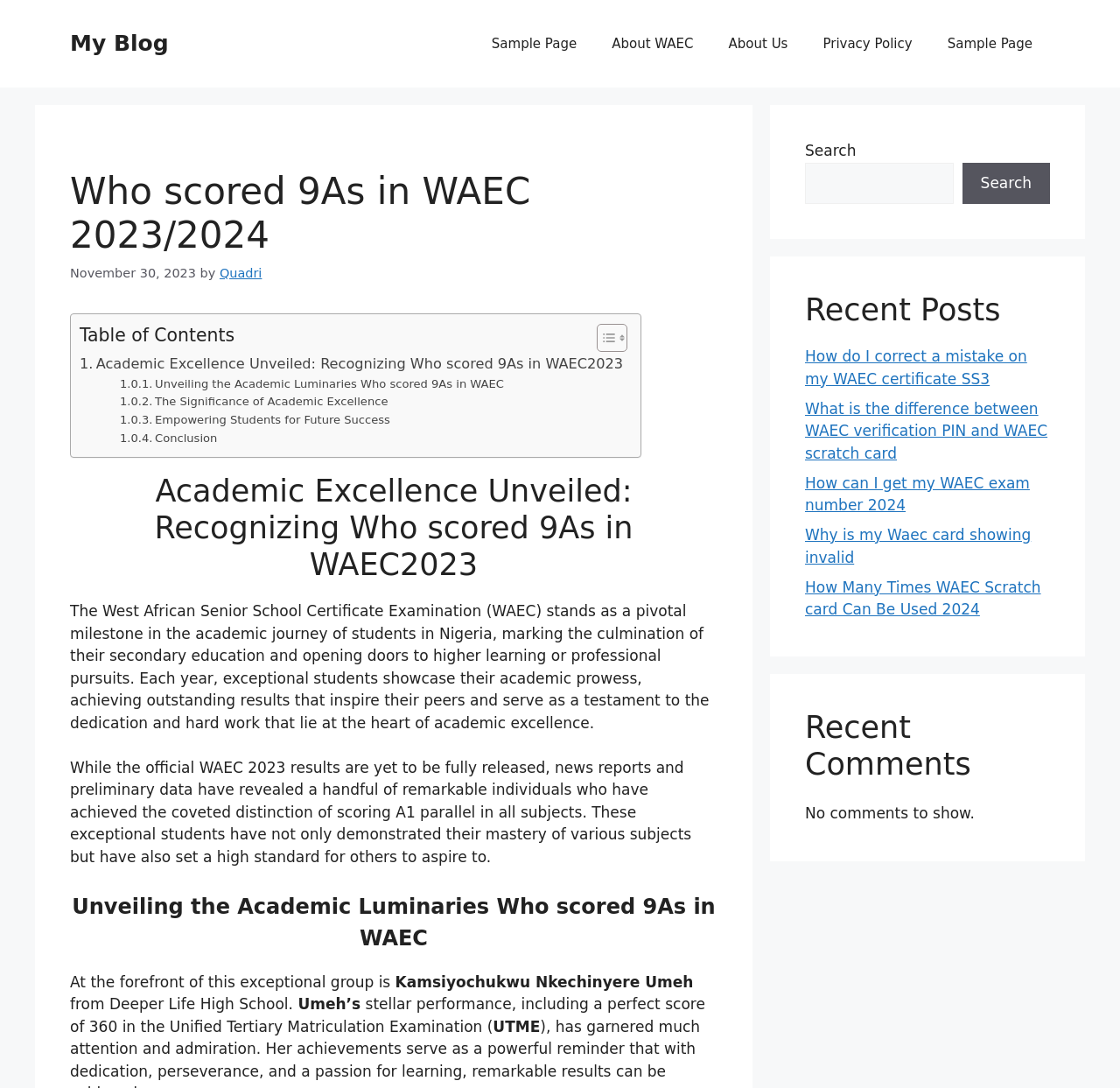Pinpoint the bounding box coordinates of the element you need to click to execute the following instruction: "View the 'Recent Posts'". The bounding box should be represented by four float numbers between 0 and 1, in the format [left, top, right, bottom].

[0.719, 0.268, 0.938, 0.302]